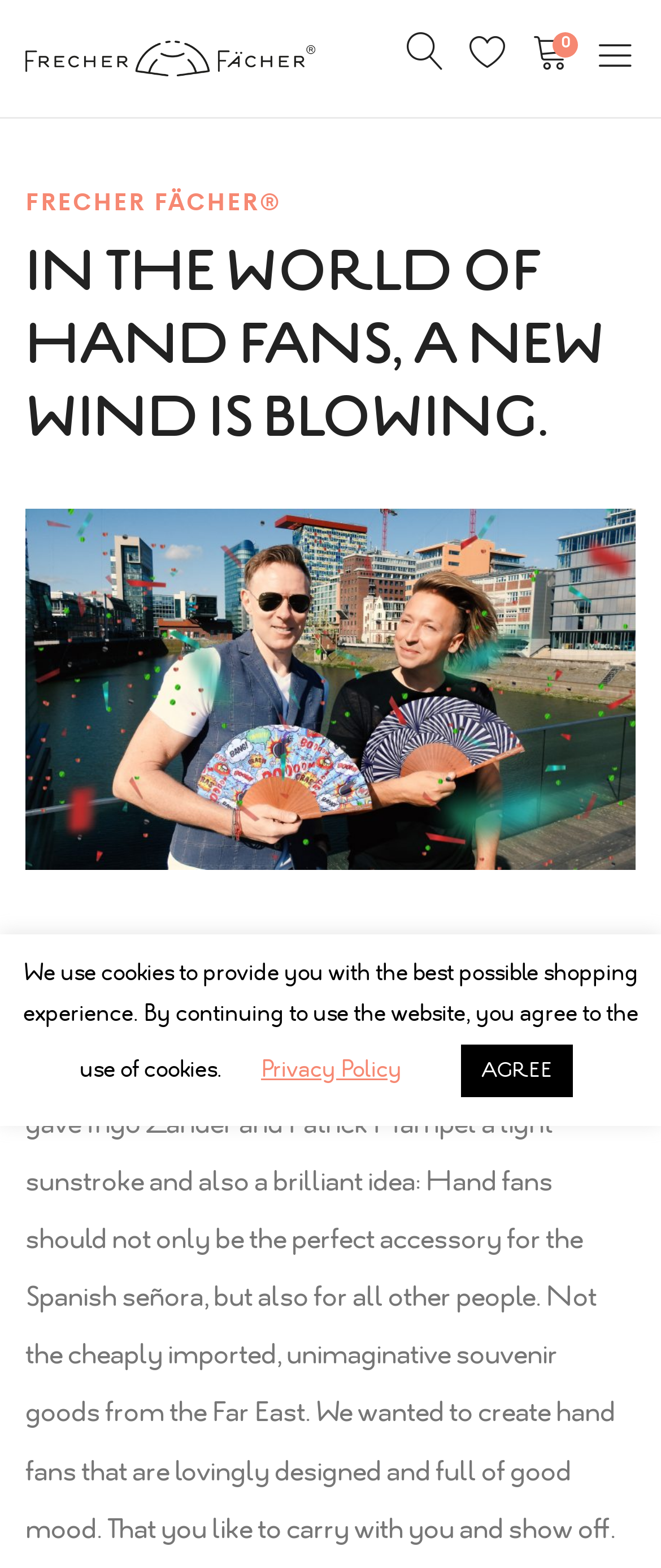What is the name of the company?
Deliver a detailed and extensive answer to the question.

The name of the company can be found in the top-left corner of the webpage, where the logo is located. It is also mentioned in the heading 'FRECHER FÄCHER®'.